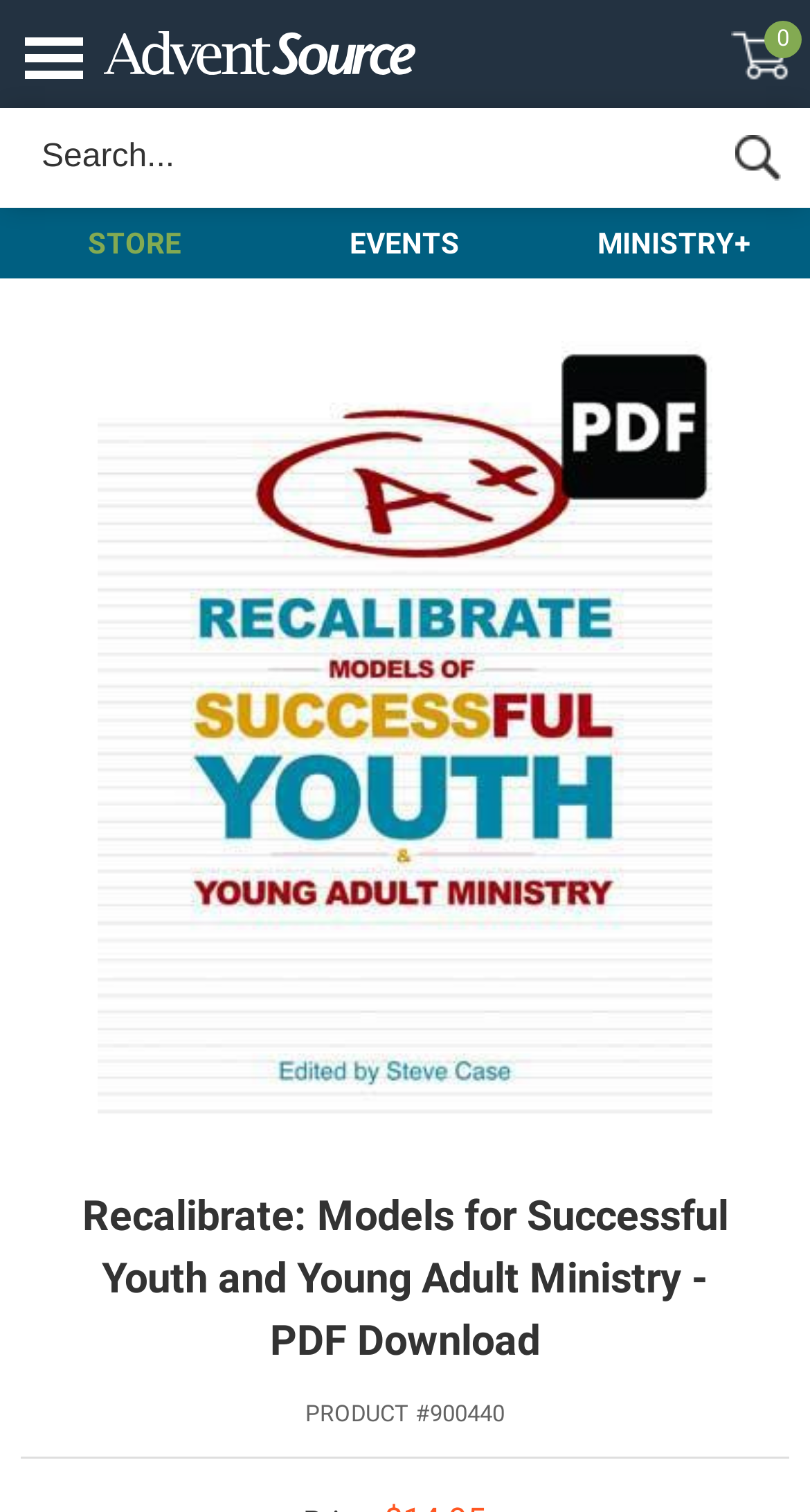Given the following UI element description: "0", find the bounding box coordinates in the webpage screenshot.

[0.89, 0.0, 1.0, 0.071]